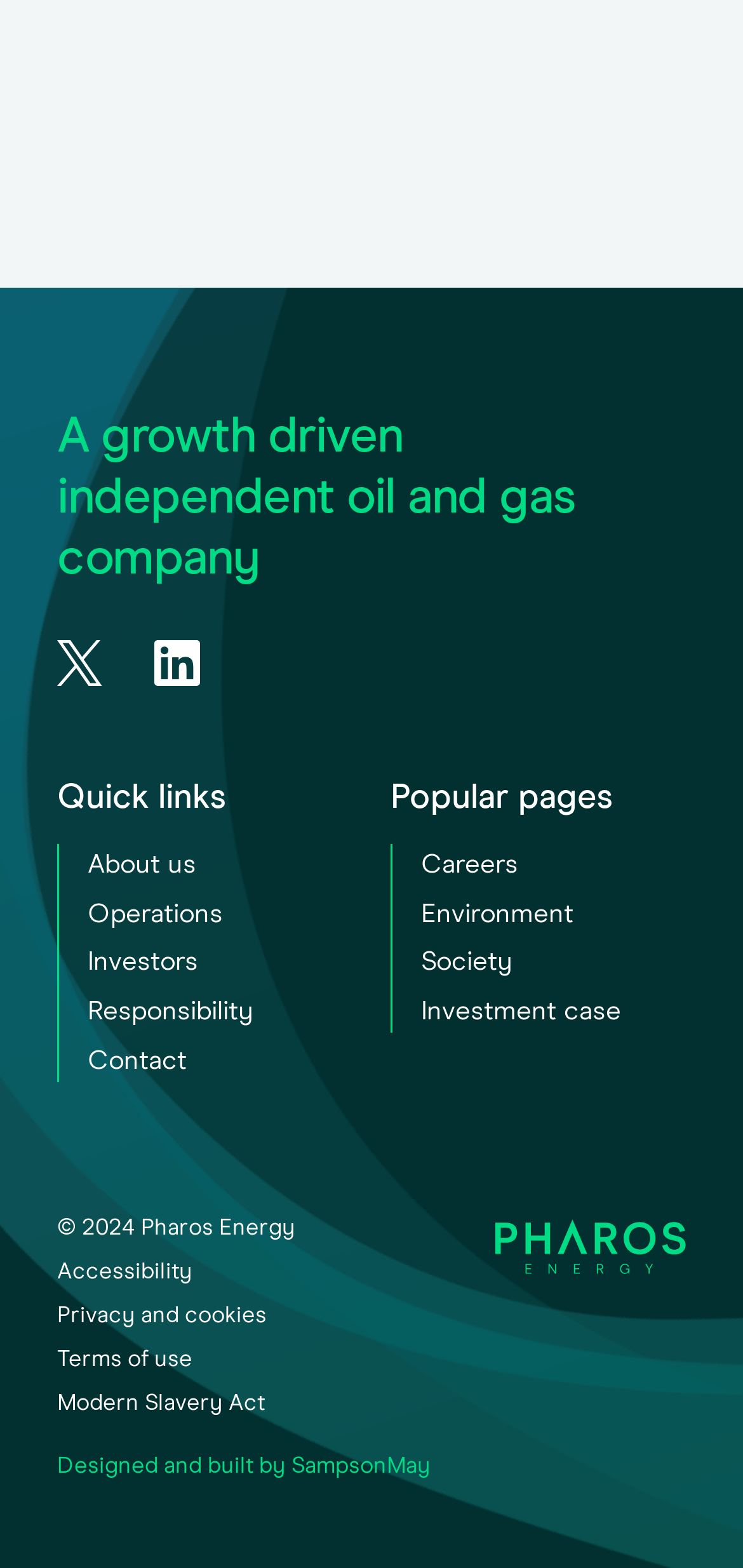Identify the bounding box of the HTML element described as: "Follow us on X.com".

[0.077, 0.408, 0.138, 0.438]